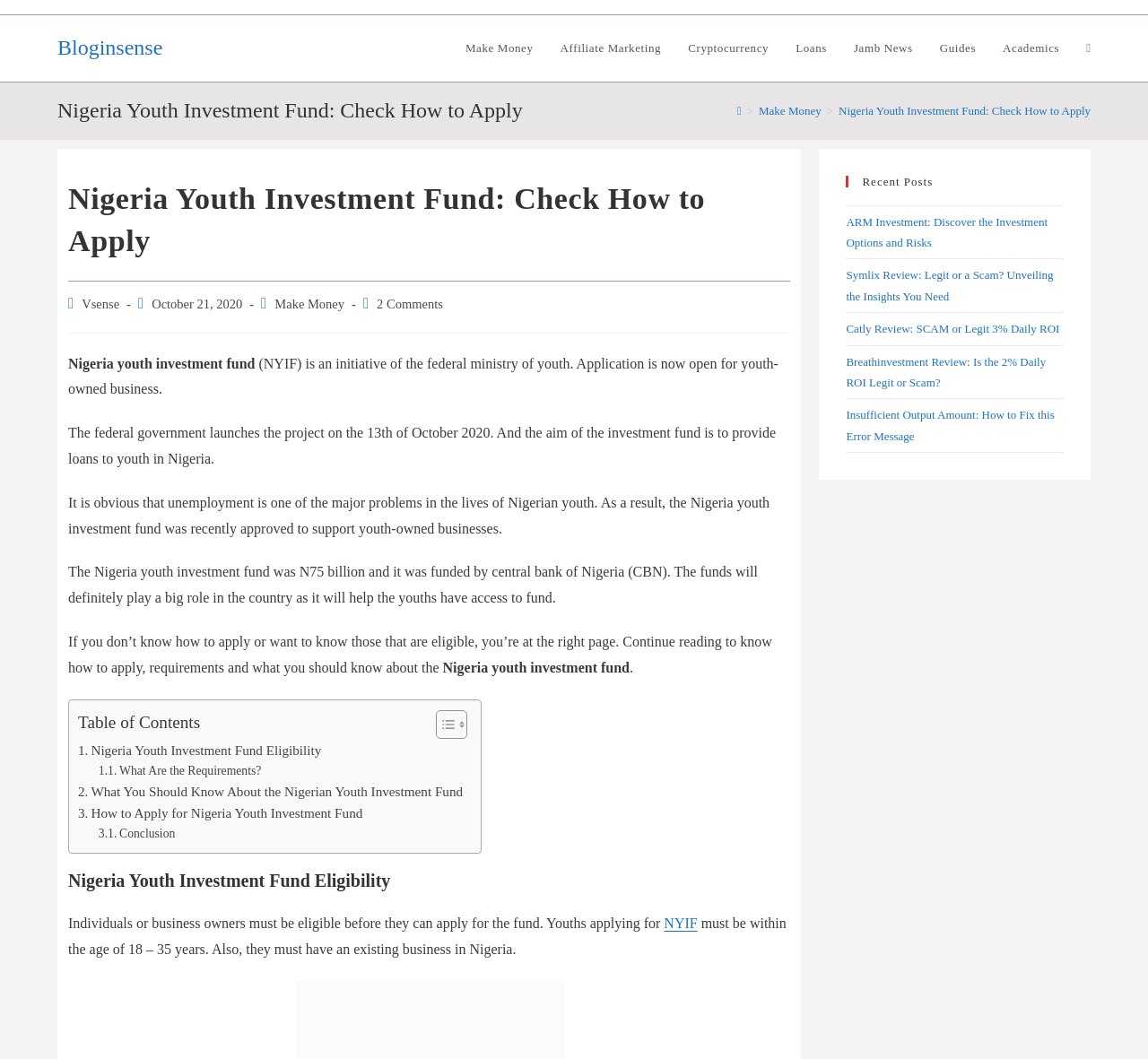Locate the bounding box coordinates of the clickable part needed for the task: "Click on 'Nigeria Youth Investment Fund Eligibility'".

[0.068, 0.698, 0.28, 0.719]